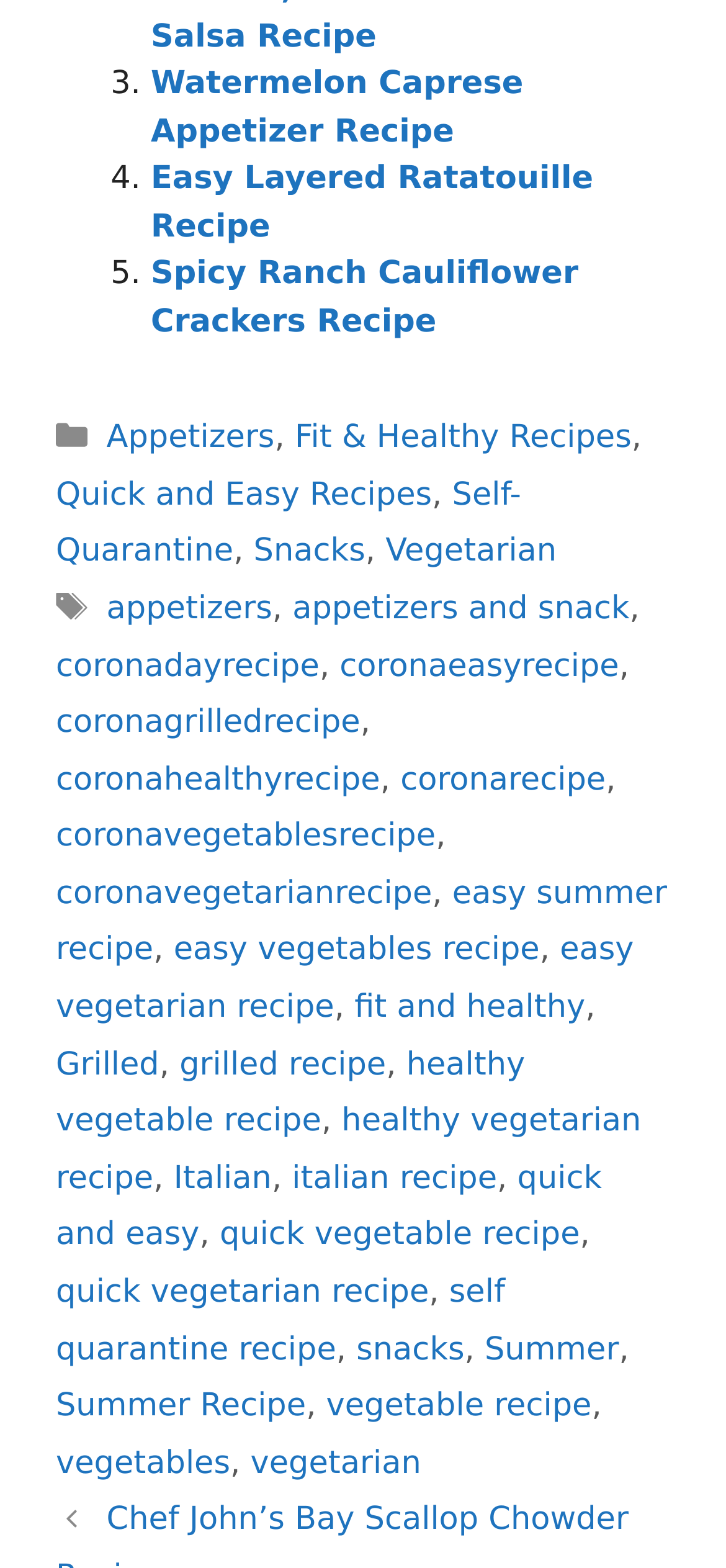Highlight the bounding box coordinates of the element that should be clicked to carry out the following instruction: "Check out Fit & Healthy Recipes". The coordinates must be given as four float numbers ranging from 0 to 1, i.e., [left, top, right, bottom].

[0.406, 0.267, 0.87, 0.291]